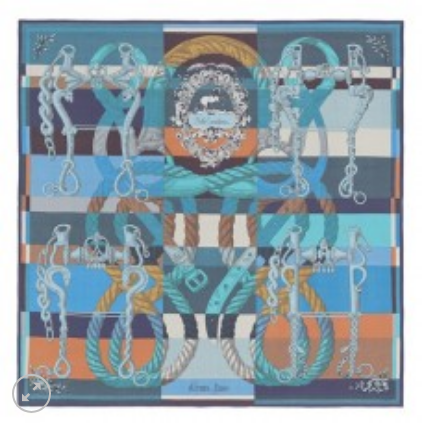Describe all the aspects of the image extensively.

The image showcases the exquisite "Hermes Blue Della Cavalleria Shawl," a luxurious piece crafted from 100% silk chiffon. The design features intricate illustrations representing horsemanship, with a rich palette of blues, teals, and earthy tones. The pattern showcases bridles and ropes, elegantly intertwined against a modern geometric backdrop. This shawl not only celebrates equestrian artistry but also evokes the classic charm of Hermes craftsmanship. Measuring 140 x 140 cm, this captivating accessory comes complete with a Hermes dust bag, authenticity card, and box, making it a perfect addition to any sophisticated wardrobe.